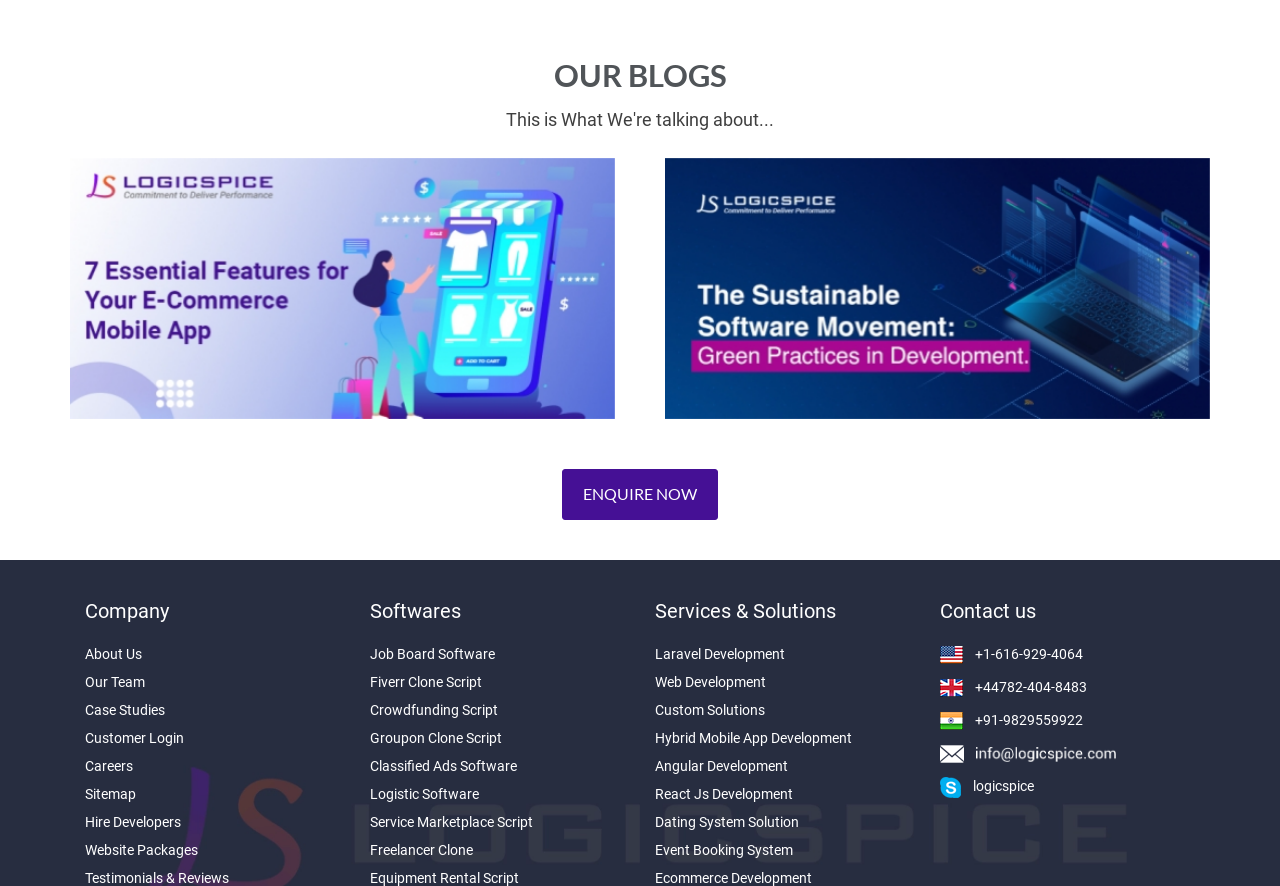Respond to the question below with a concise word or phrase:
What is the purpose of the 'ENQUIRE NOW' button?

To contact the company